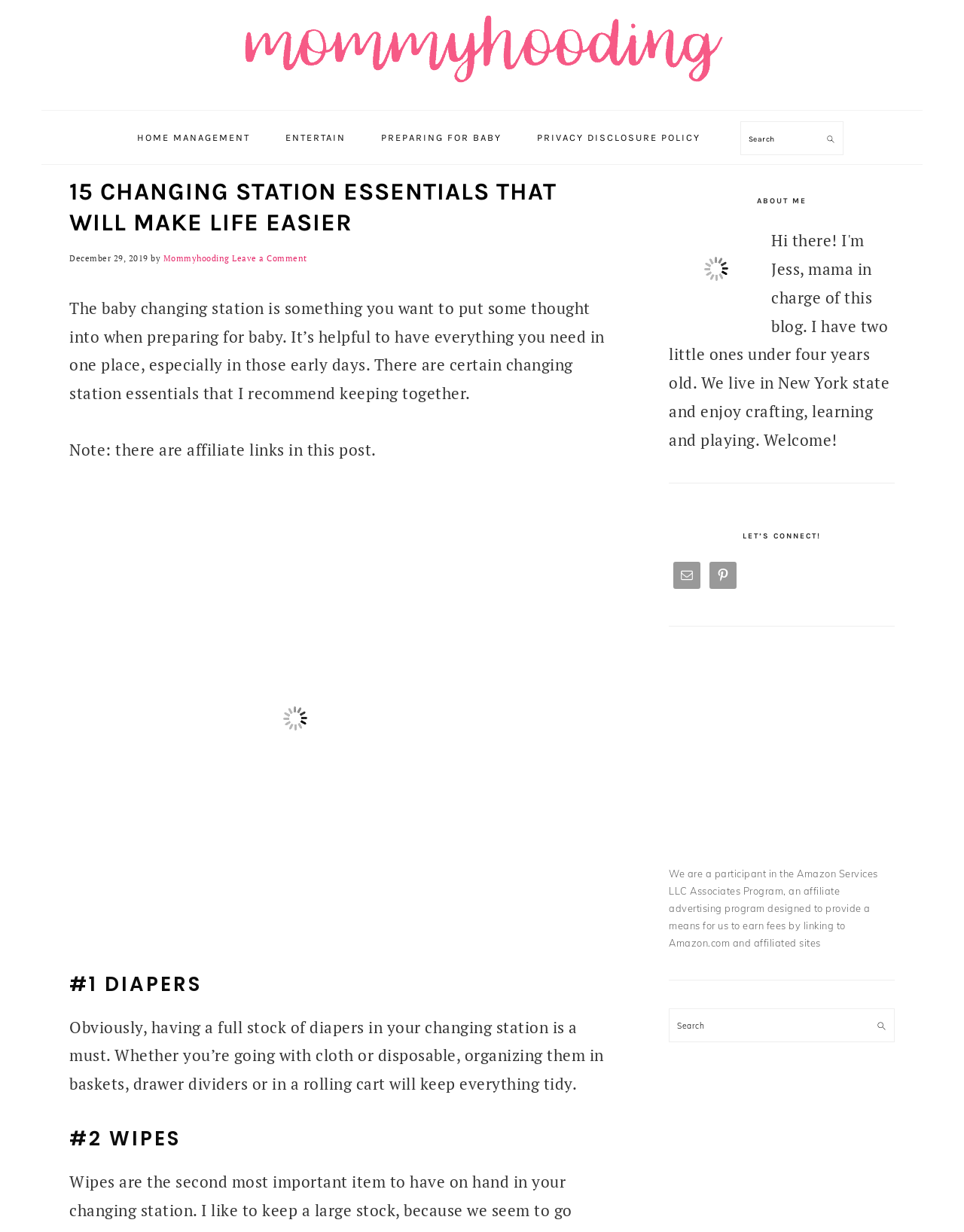Locate and extract the text of the main heading on the webpage.

15 CHANGING STATION ESSENTIALS THAT WILL MAKE LIFE EASIER